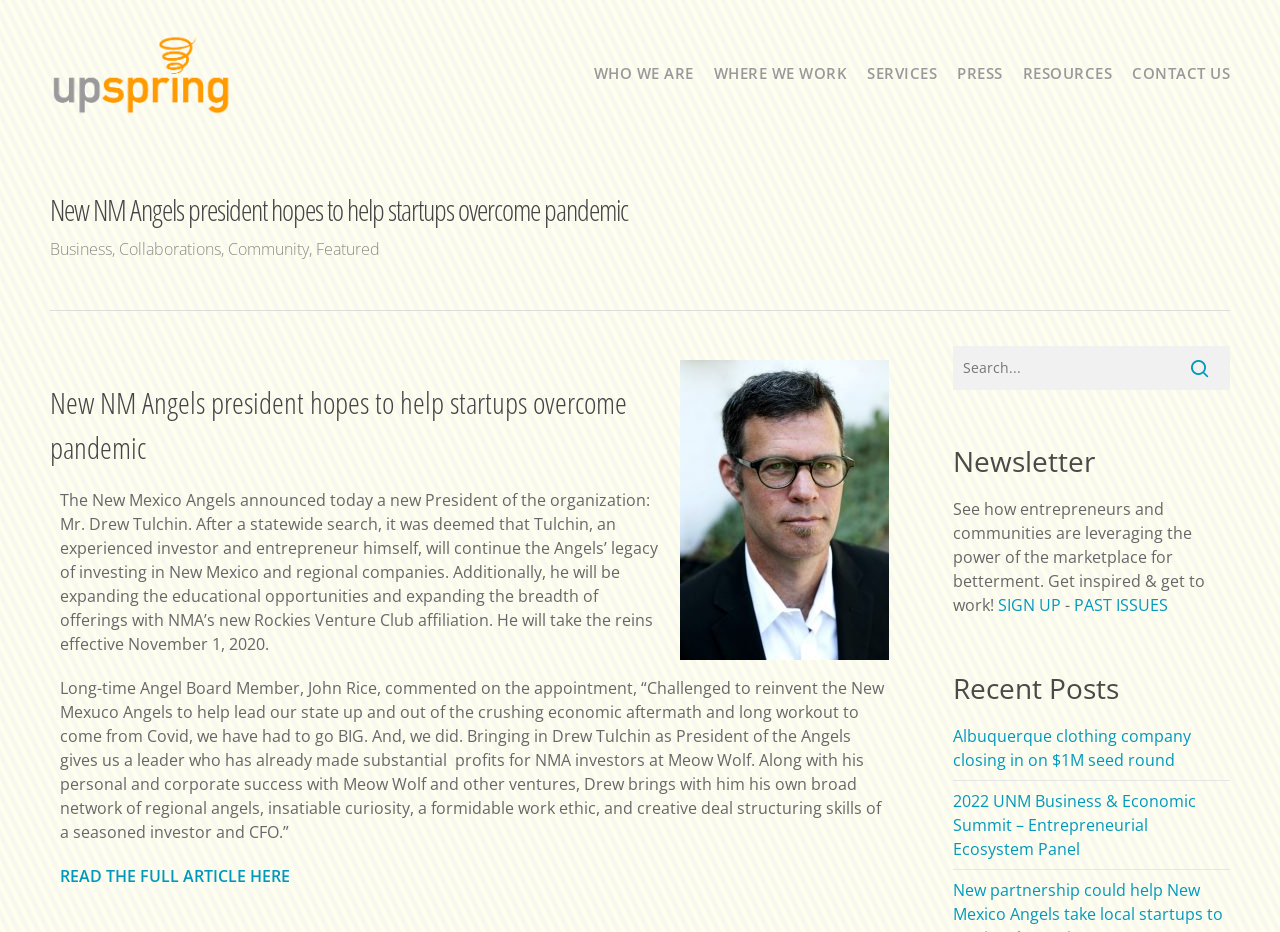Bounding box coordinates are to be given in the format (top-left x, top-left y, bottom-right x, bottom-right y). All values must be floating point numbers between 0 and 1. Provide the bounding box coordinate for the UI element described as: Collaborations

[0.093, 0.255, 0.173, 0.279]